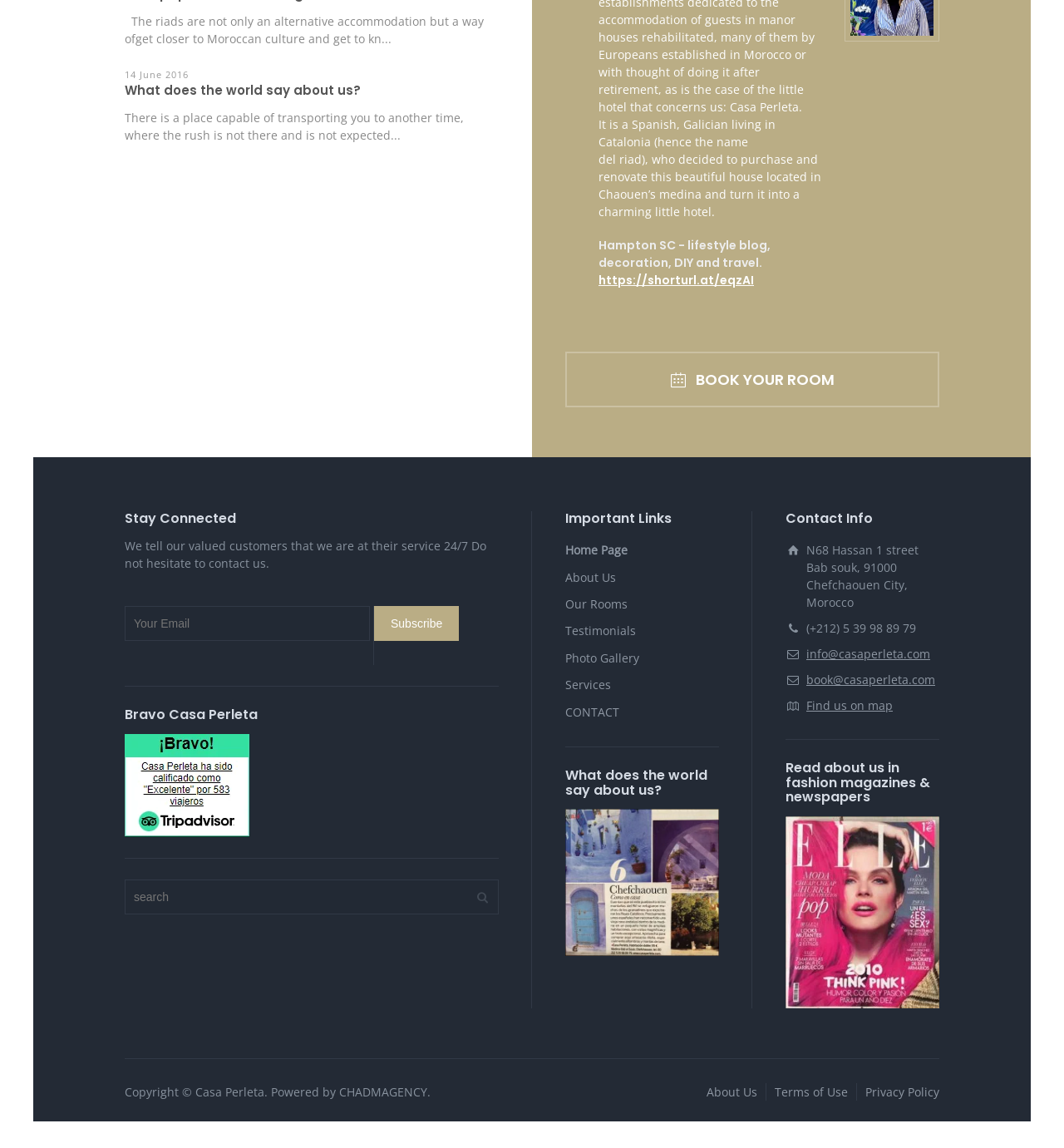Using the image as a reference, answer the following question in as much detail as possible:
How can I contact the riad?

I found the contact information section which provides a phone number (+212) 5 39 98 89 79 and two email addresses info@casaperleta.com and book@casaperleta.com, suggesting that I can contact the riad by phone or email.